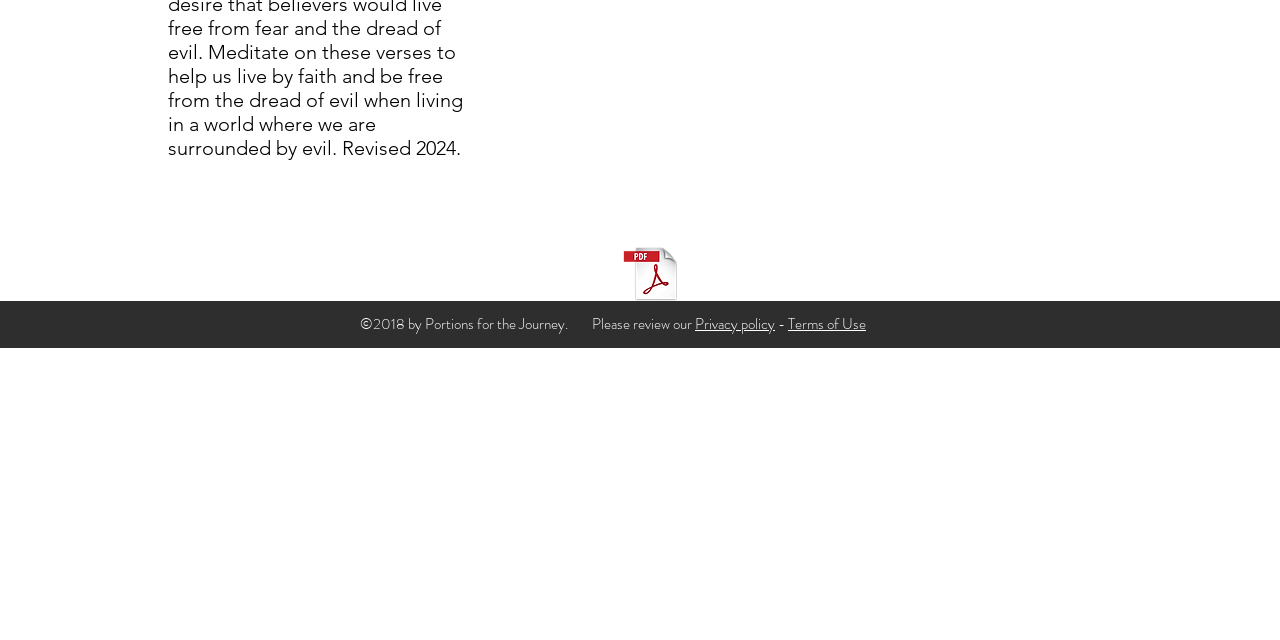Please specify the bounding box coordinates in the format (top-left x, top-left y, bottom-right x, bottom-right y), with all values as floating point numbers between 0 and 1. Identify the bounding box of the UI element described by: Privacy policy

[0.543, 0.489, 0.605, 0.523]